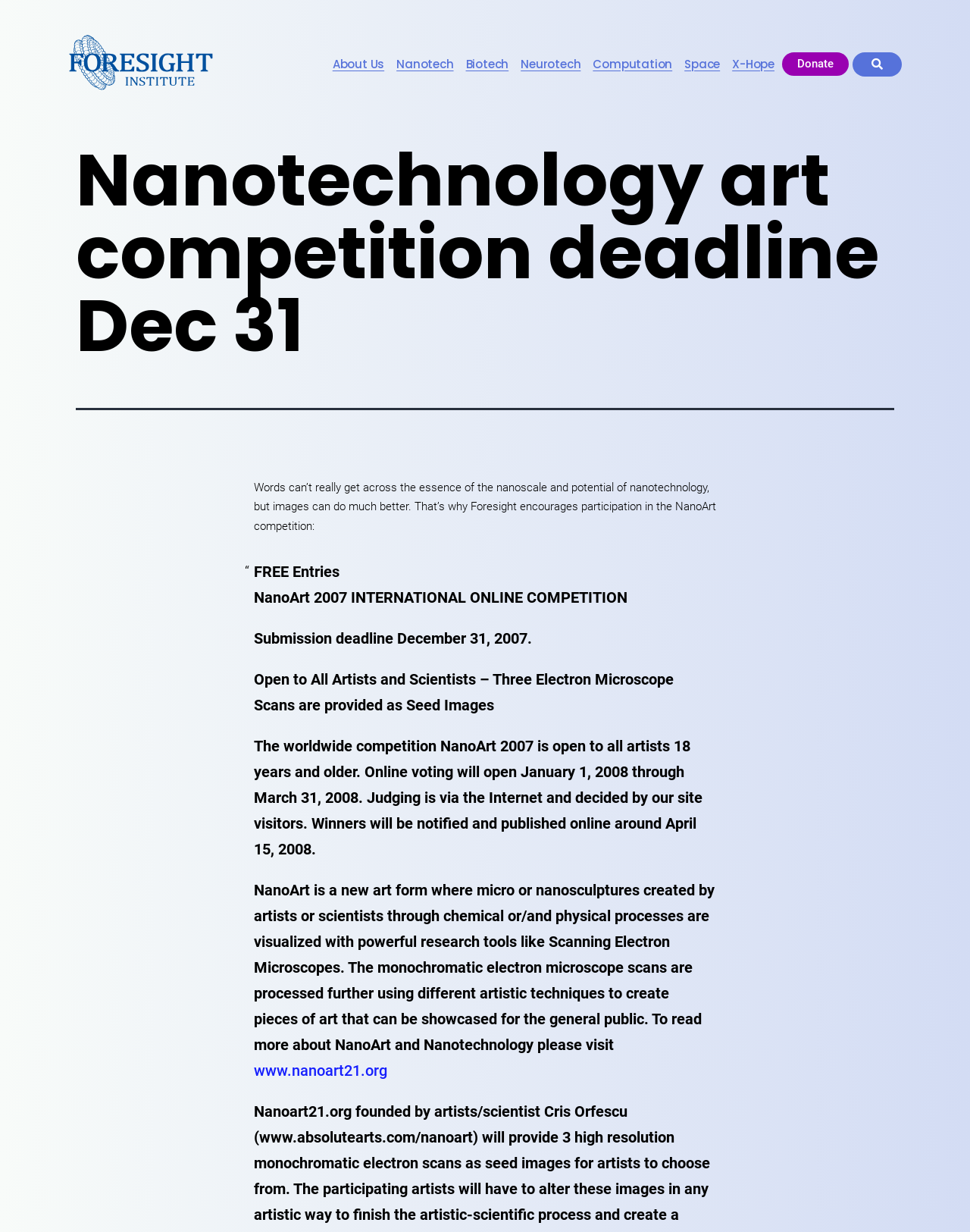Respond with a single word or phrase to the following question:
What is the age requirement for participating in the NanoArt competition?

18 years and older